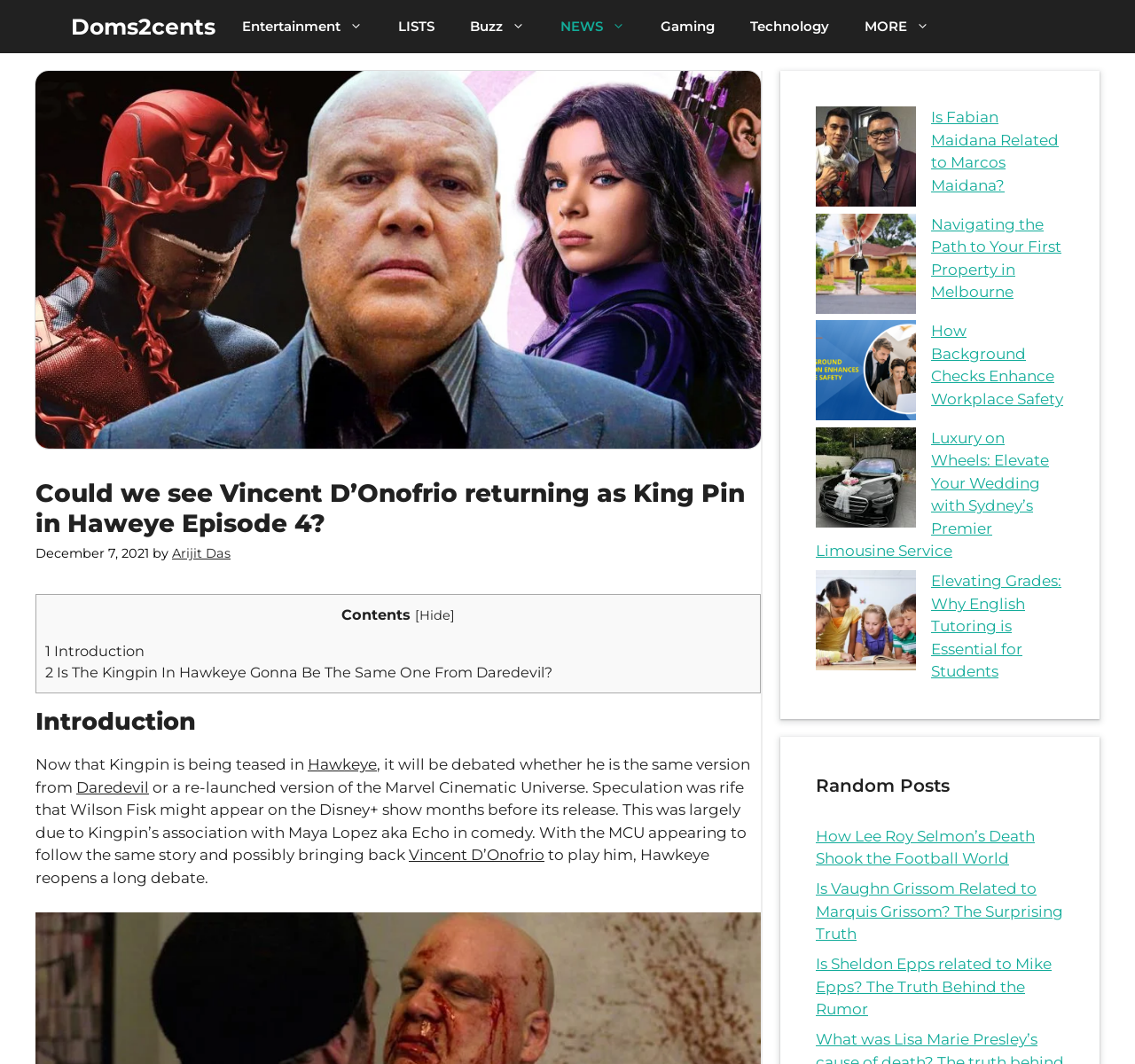What is the name of the Marvel character associated with Maya Lopez?
Please analyze the image and answer the question with as much detail as possible.

The webpage mentions that Kingpin is associated with Maya Lopez, also known as Echo, in the Marvel Cinematic Universe.